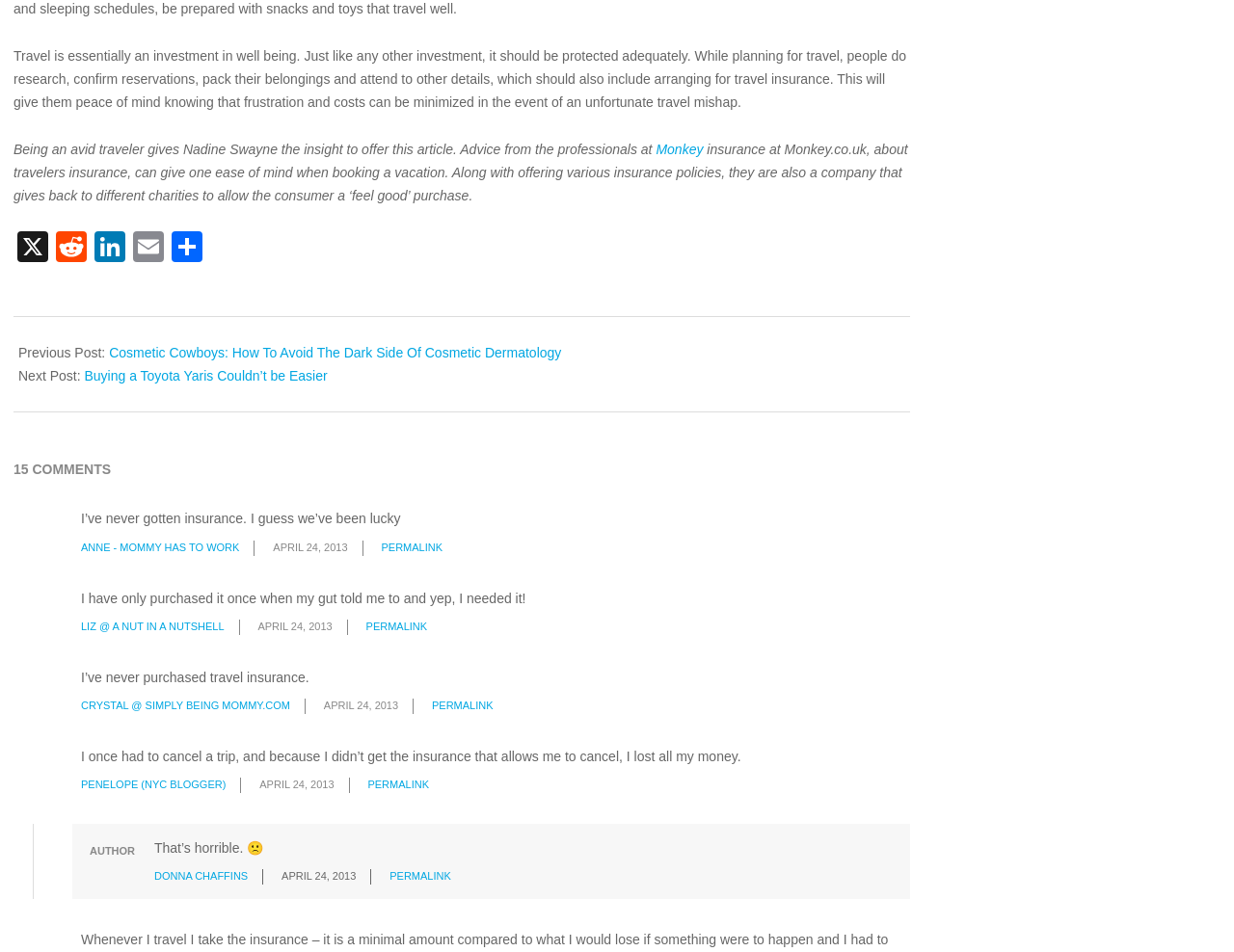Identify the bounding box coordinates of the part that should be clicked to carry out this instruction: "Read the previous post 'Cosmetic Cowboys: How To Avoid The Dark Side Of Cosmetic Dermatology'".

[0.088, 0.362, 0.455, 0.378]